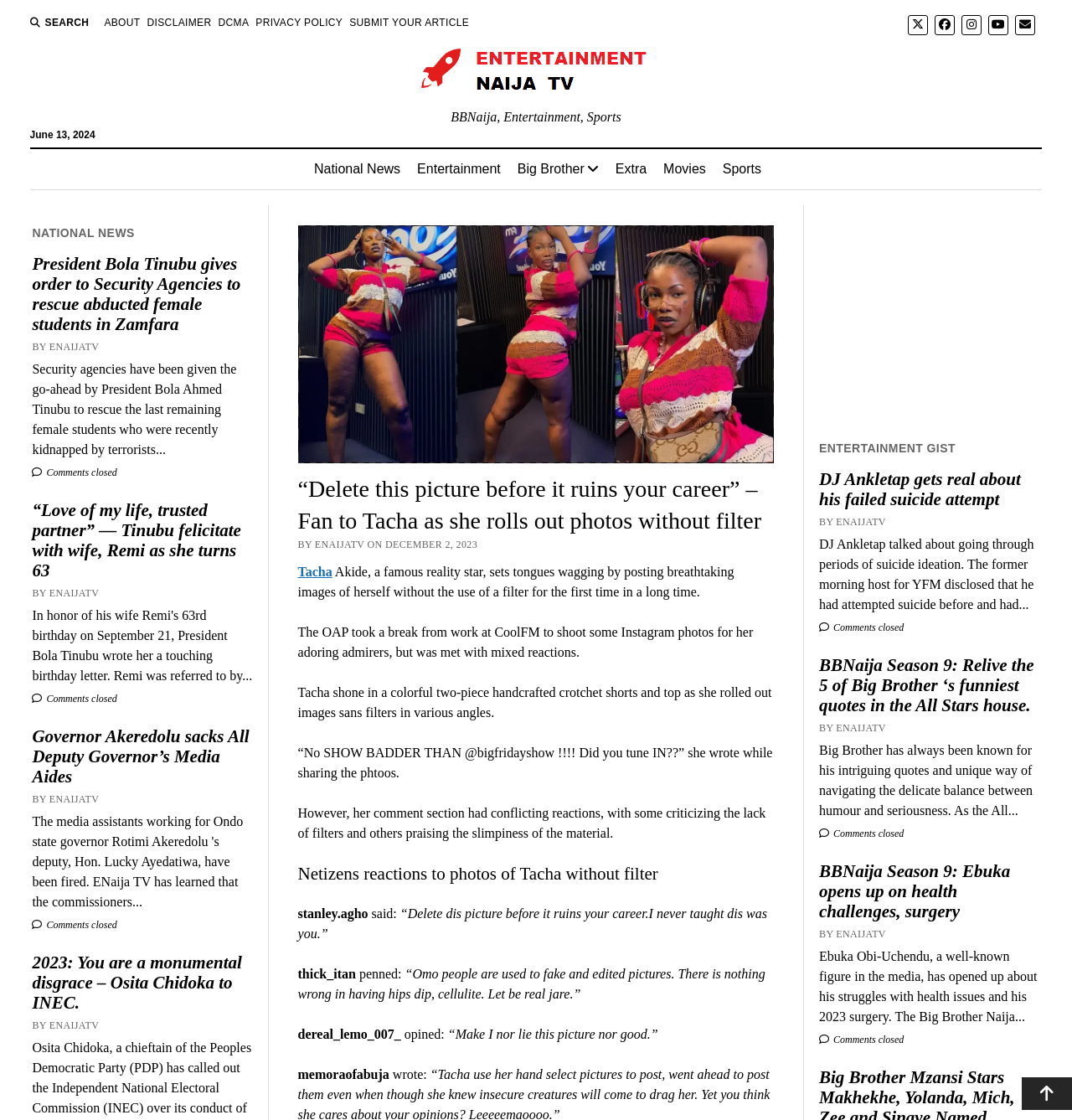Provide a brief response using a word or short phrase to this question:
What is the name of the reality star in the article?

Tacha